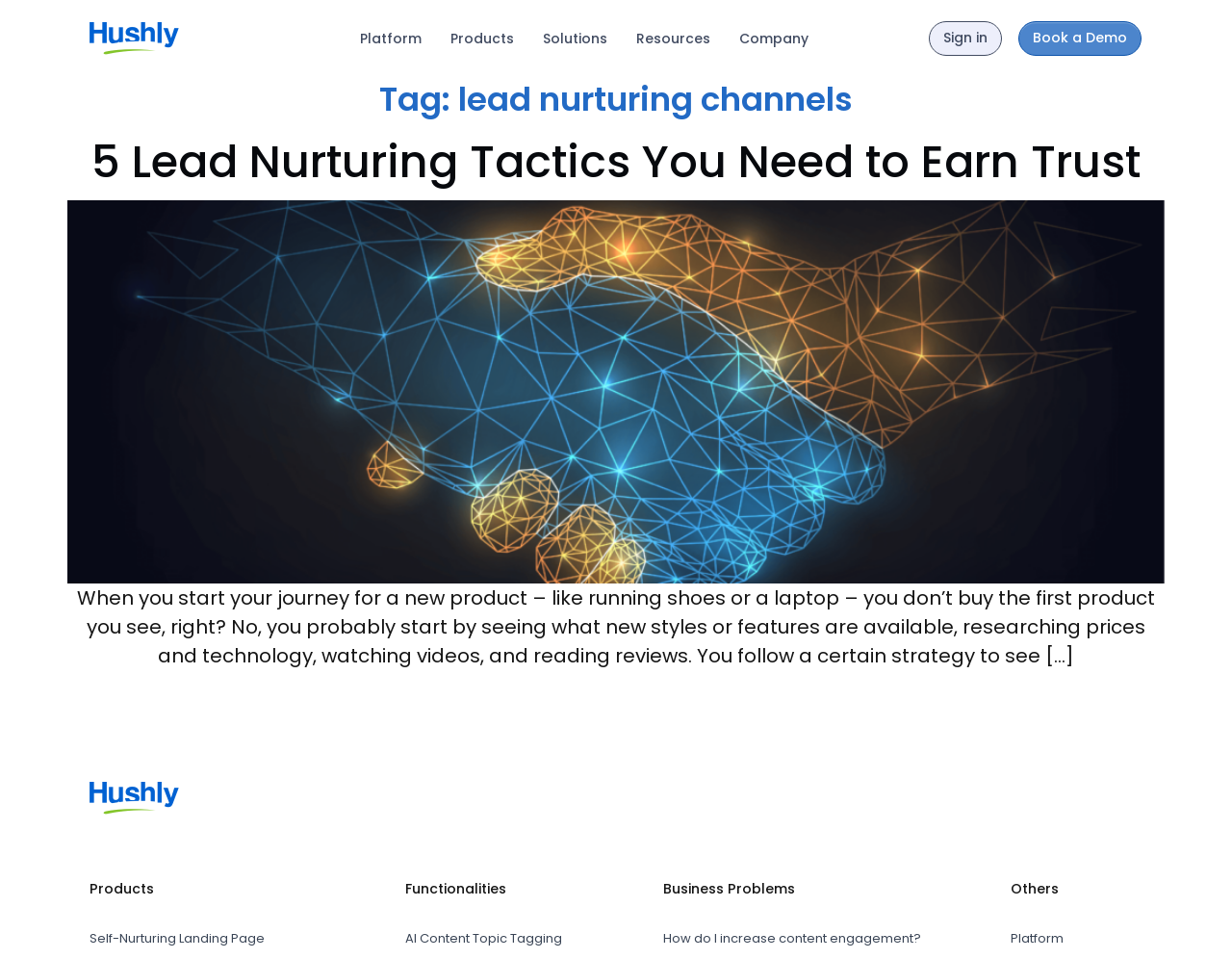Provide a brief response in the form of a single word or phrase:
What is the title of the first article?

5 Lead Nurturing Tactics You Need to Earn Trust